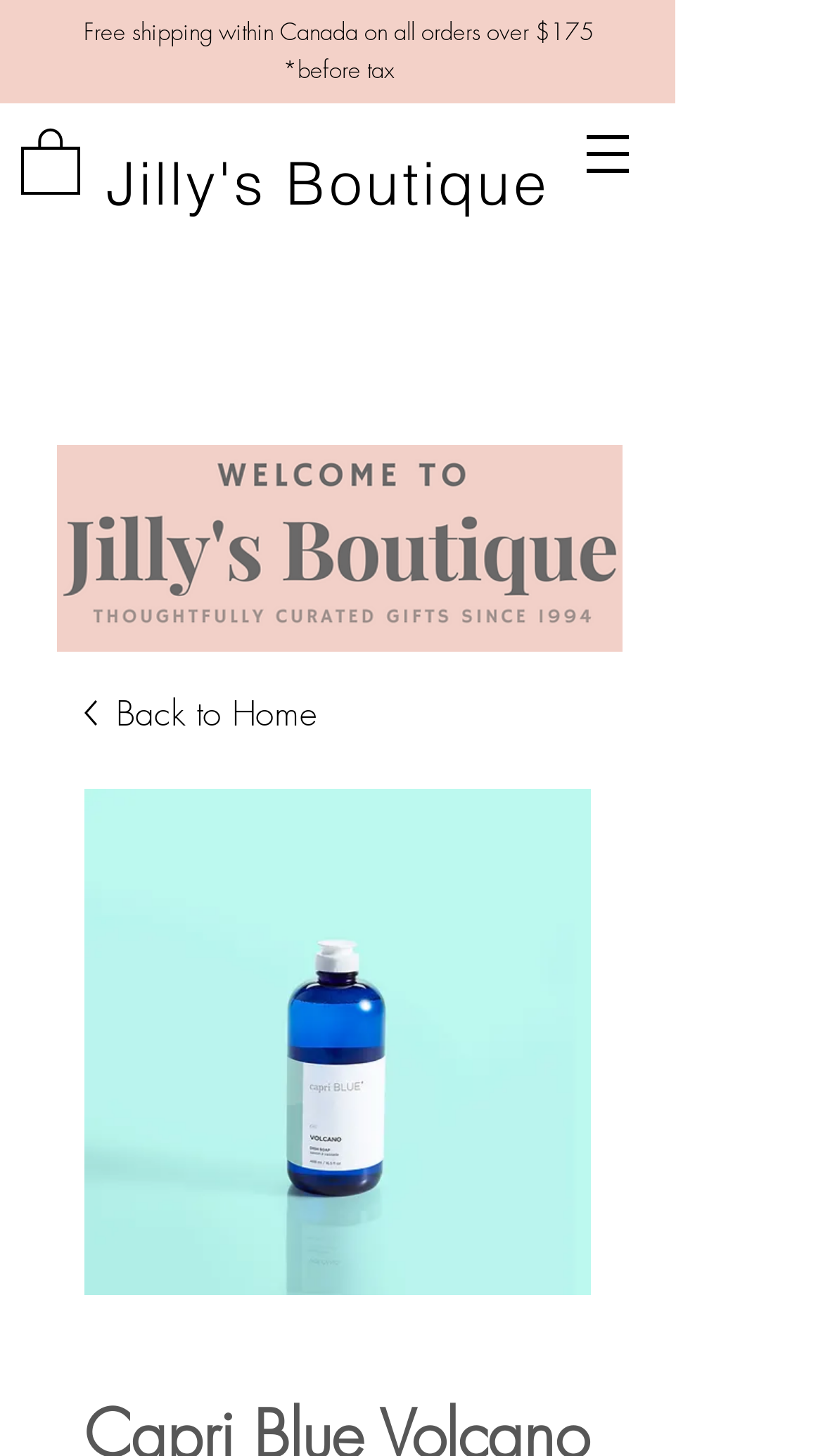Please respond to the question using a single word or phrase:
What is the name of the product on this page?

Capri Blue Volcano Dish Soap